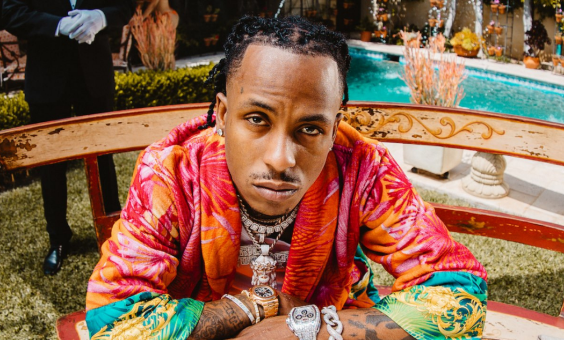What is the atmosphere of the background setting?
Use the information from the image to give a detailed answer to the question.

The caption describes the background as having a 'serene pool surrounded by lush greenery and decorative elements', which suggests a peaceful and calming atmosphere.